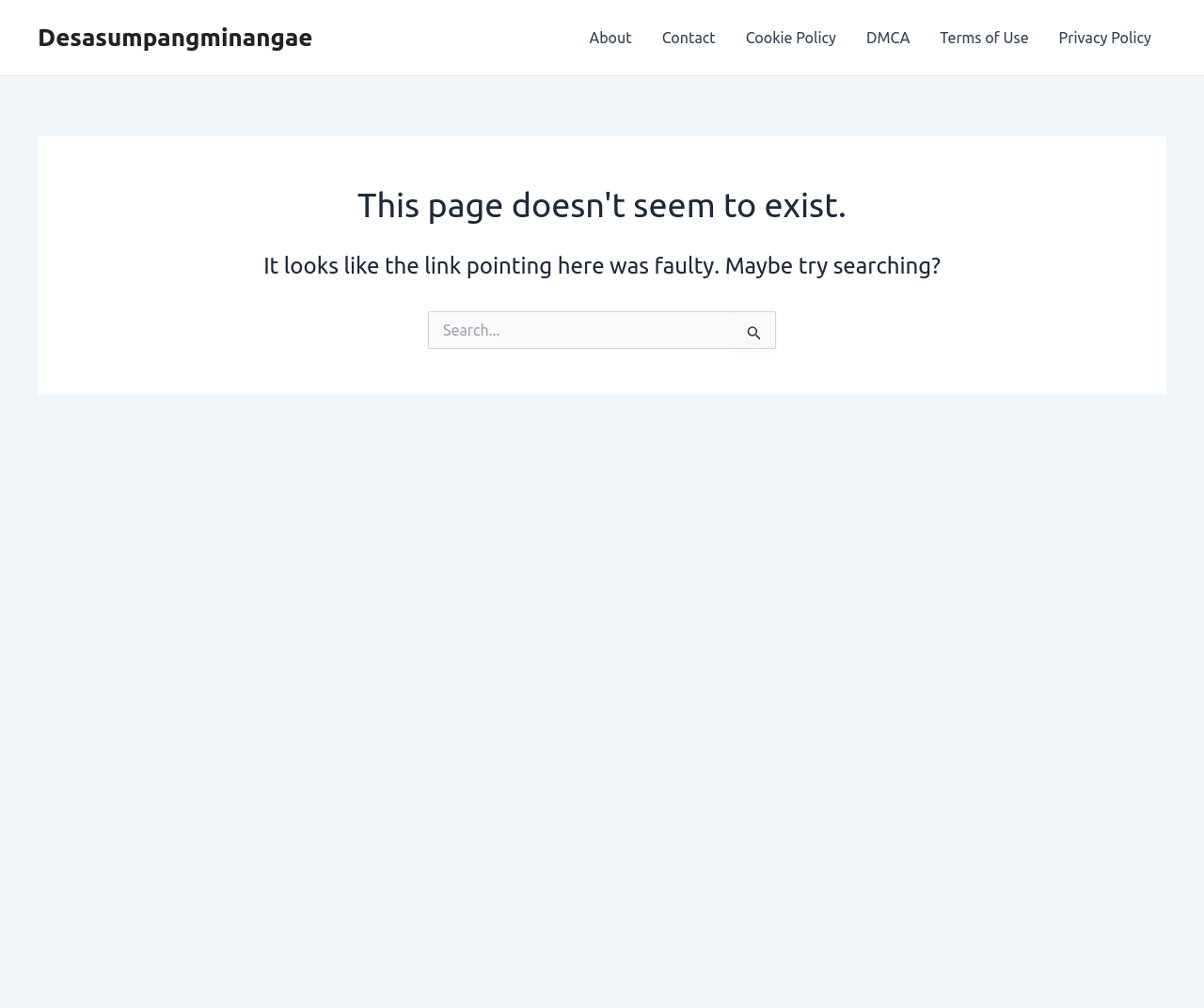What is the current page status?
Please interpret the details in the image and answer the question thoroughly.

Based on the webpage content, it is clear that the current page does not exist. The heading 'This page doesn't seem to exist.' and the message 'It looks like the link pointing here was faulty. Maybe try searching?' indicate that the page is not available.